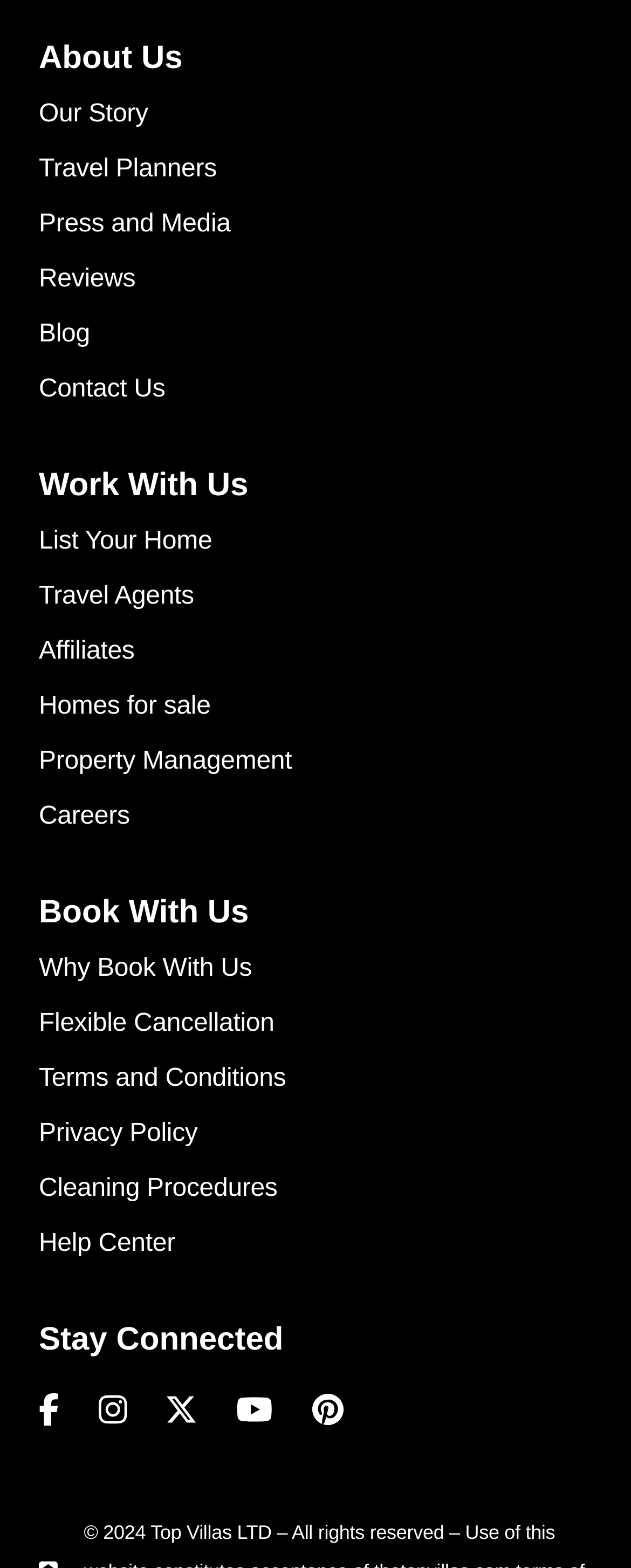Respond with a single word or phrase to the following question:
How many links are there under 'About Us'?

7